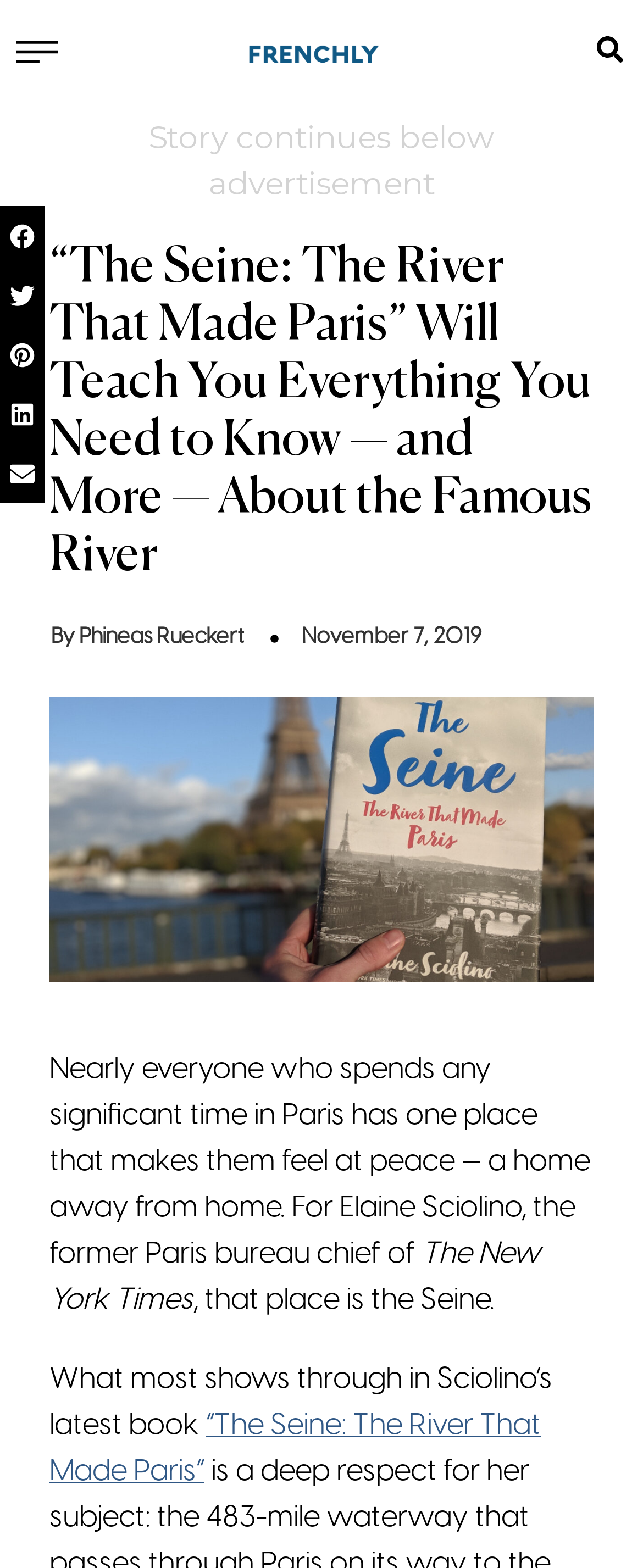What is the title or heading displayed on the webpage?

“The Seine: The River That Made Paris” Will Teach You Everything You Need to Know — and More — About the Famous River